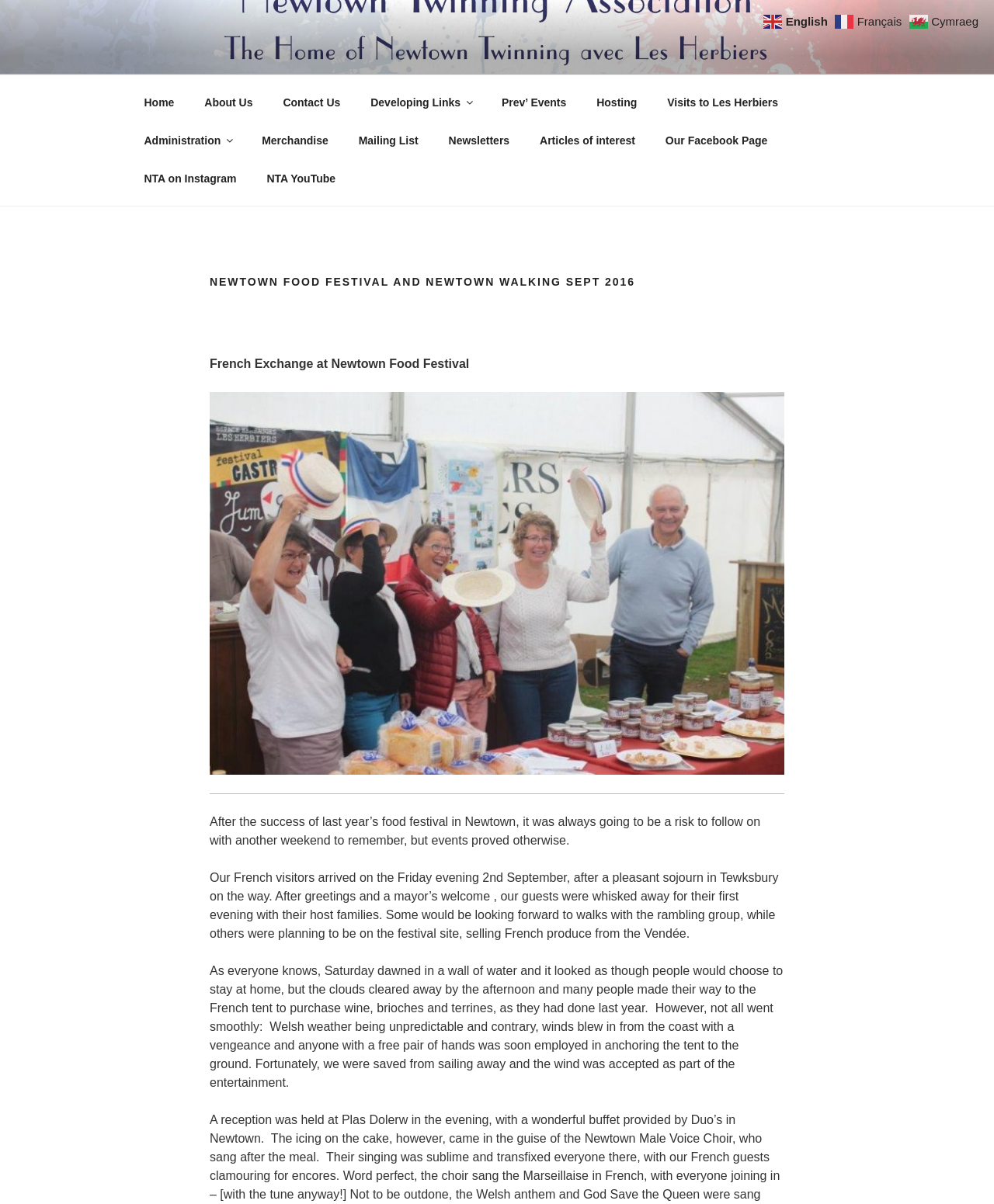What is the purpose of the 'Top Menu'?
Answer the question in as much detail as possible.

The 'Top Menu' is a navigation menu that provides links to various sections of the website, such as 'Home', 'About Us', 'Contact Us', and more. It is located at the top of the webpage and is used to navigate through the website.